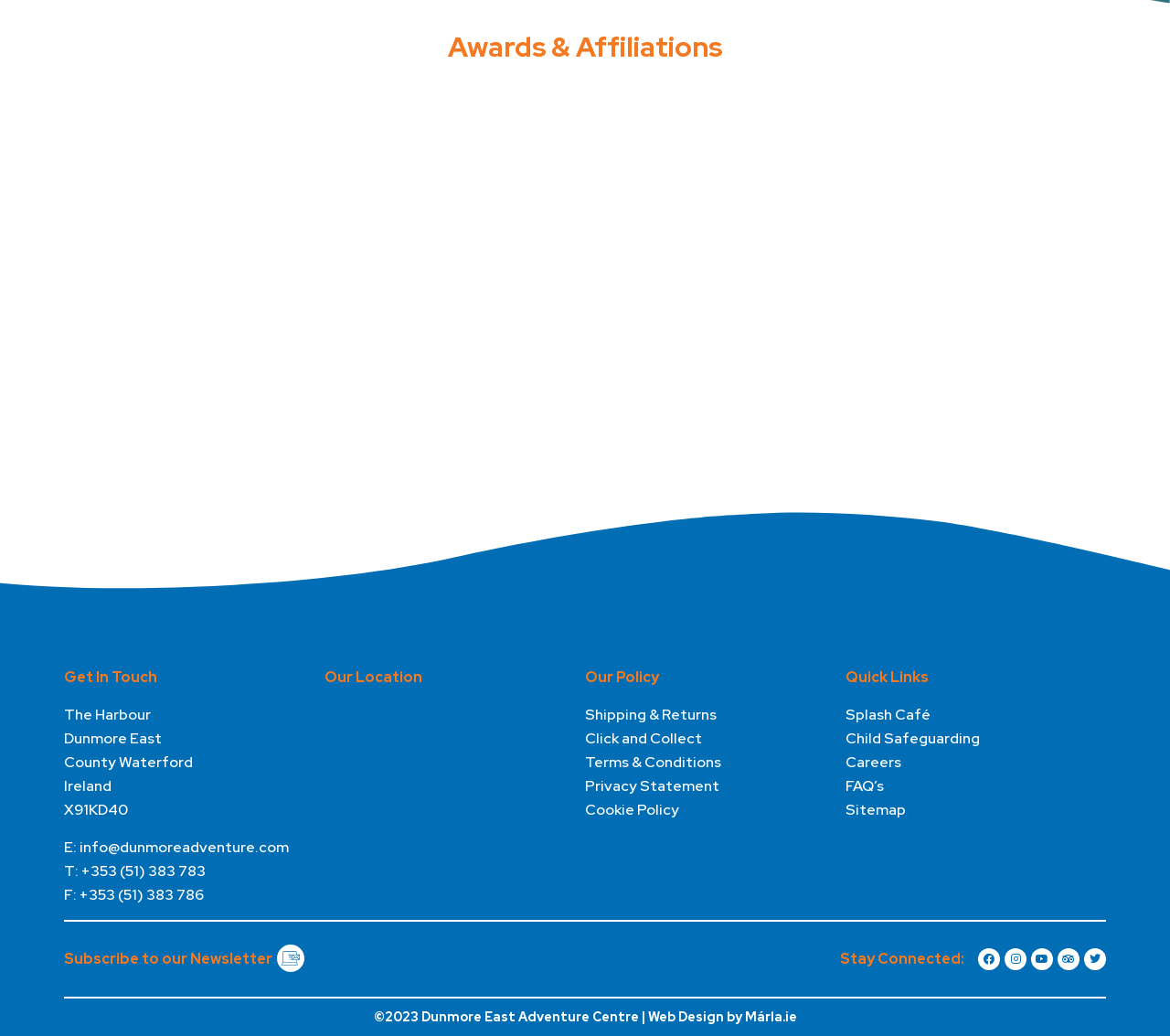Could you please study the image and provide a detailed answer to the question:
What is the name of the café mentioned on the webpage?

I found the answer by looking at the 'Quick Links' section, where it says 'Splash Café'.